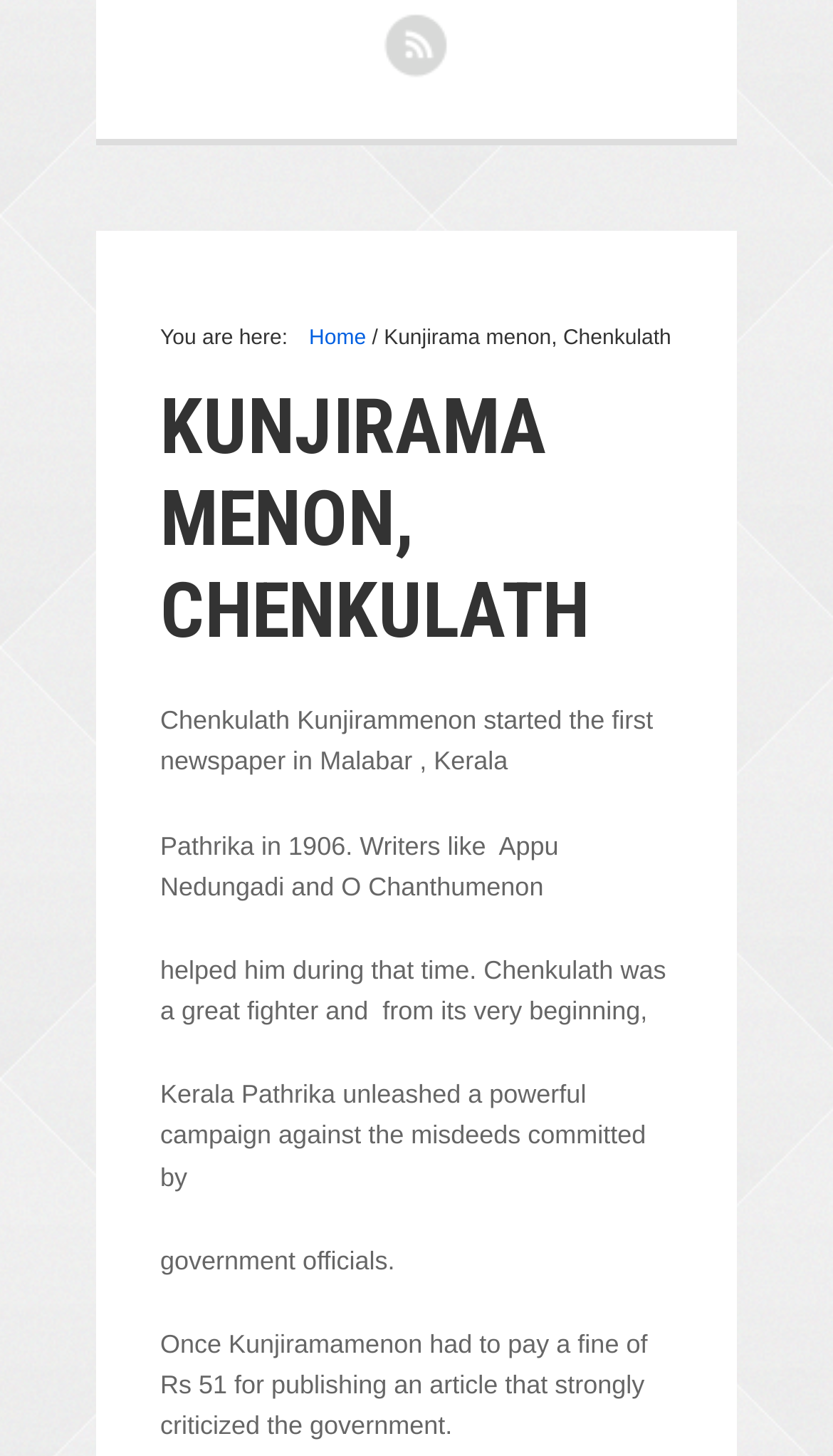Please specify the bounding box coordinates in the format (top-left x, top-left y, bottom-right x, bottom-right y), with all values as floating point numbers between 0 and 1. Identify the bounding box of the UI element described by: Home

[0.371, 0.225, 0.439, 0.241]